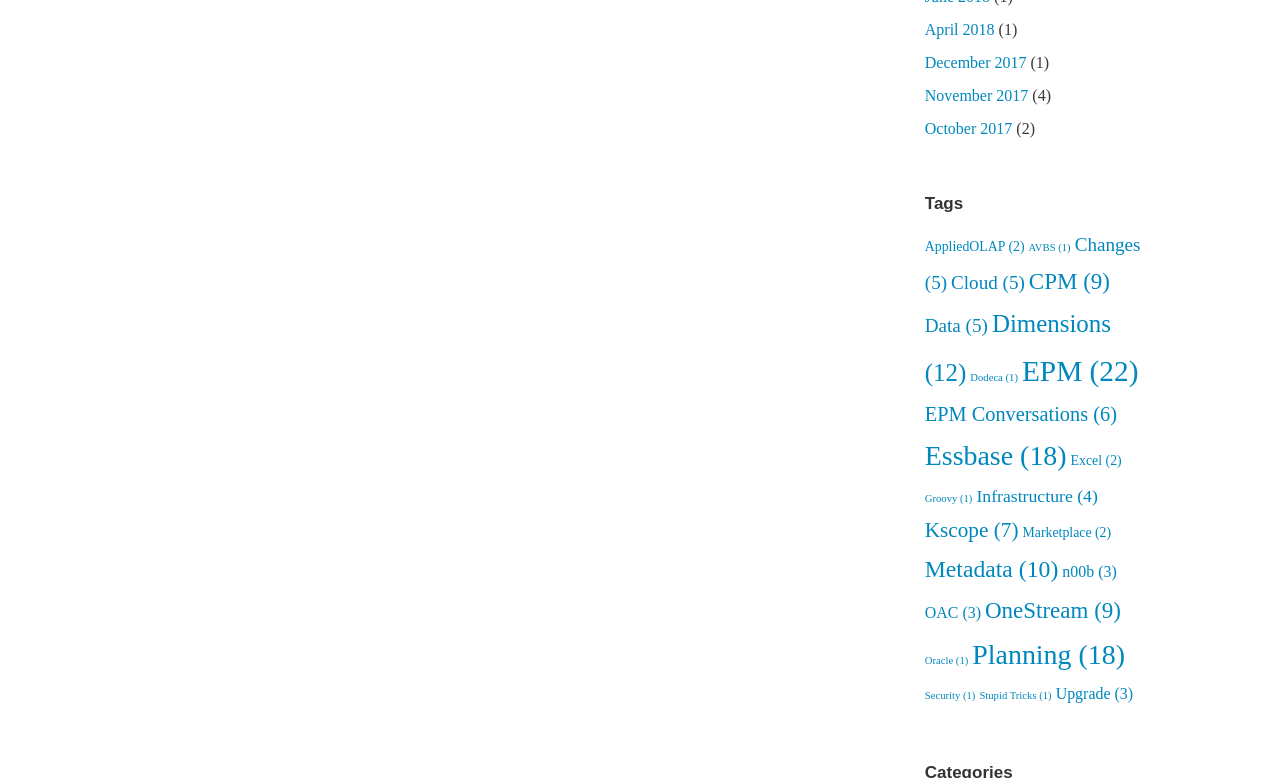What is the tag with the most items?
Your answer should be a single word or phrase derived from the screenshot.

Planning